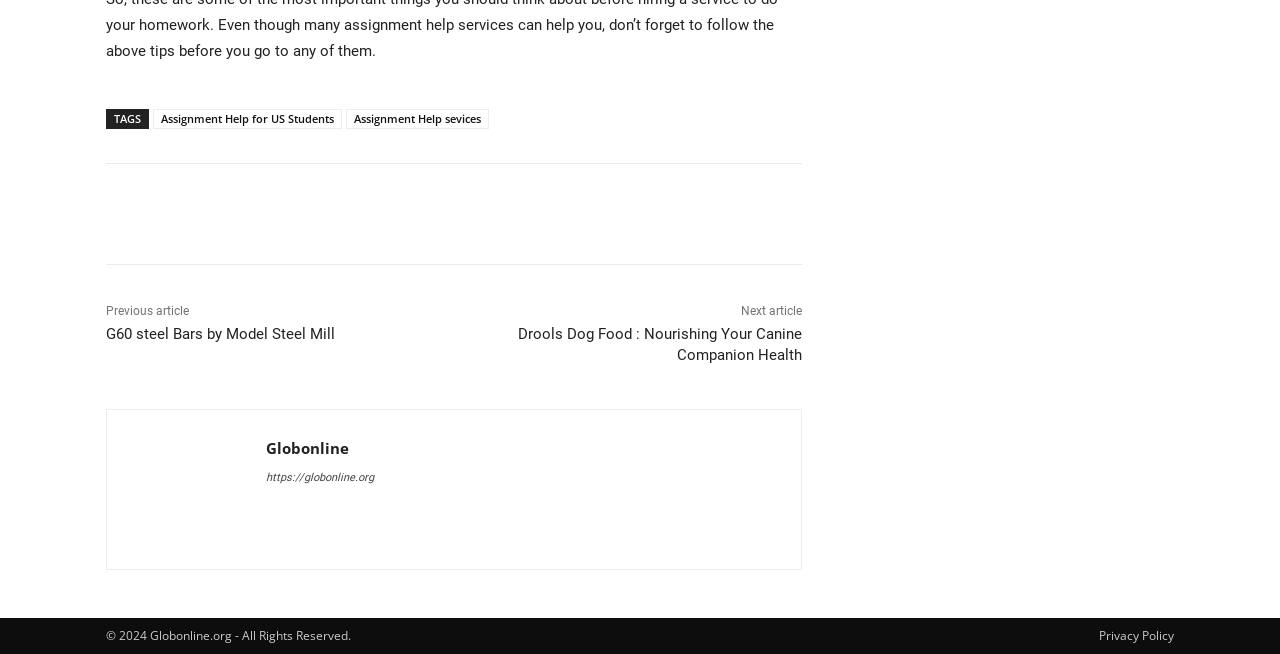Please reply with a single word or brief phrase to the question: 
What is the text above the 'Previous article' button?

TAGS